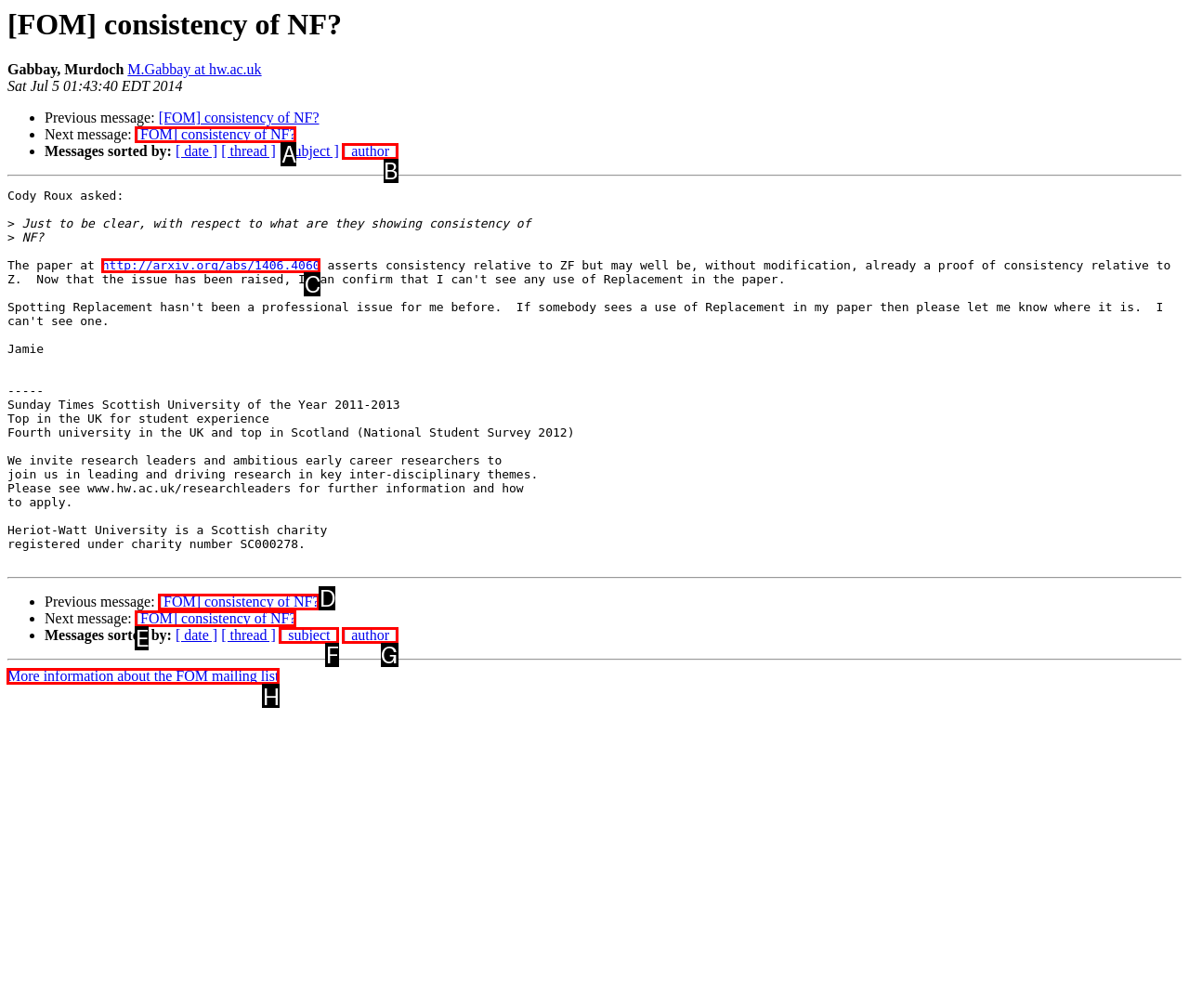Tell me the letter of the correct UI element to click for this instruction: Get more information about the FOM mailing list. Answer with the letter only.

H